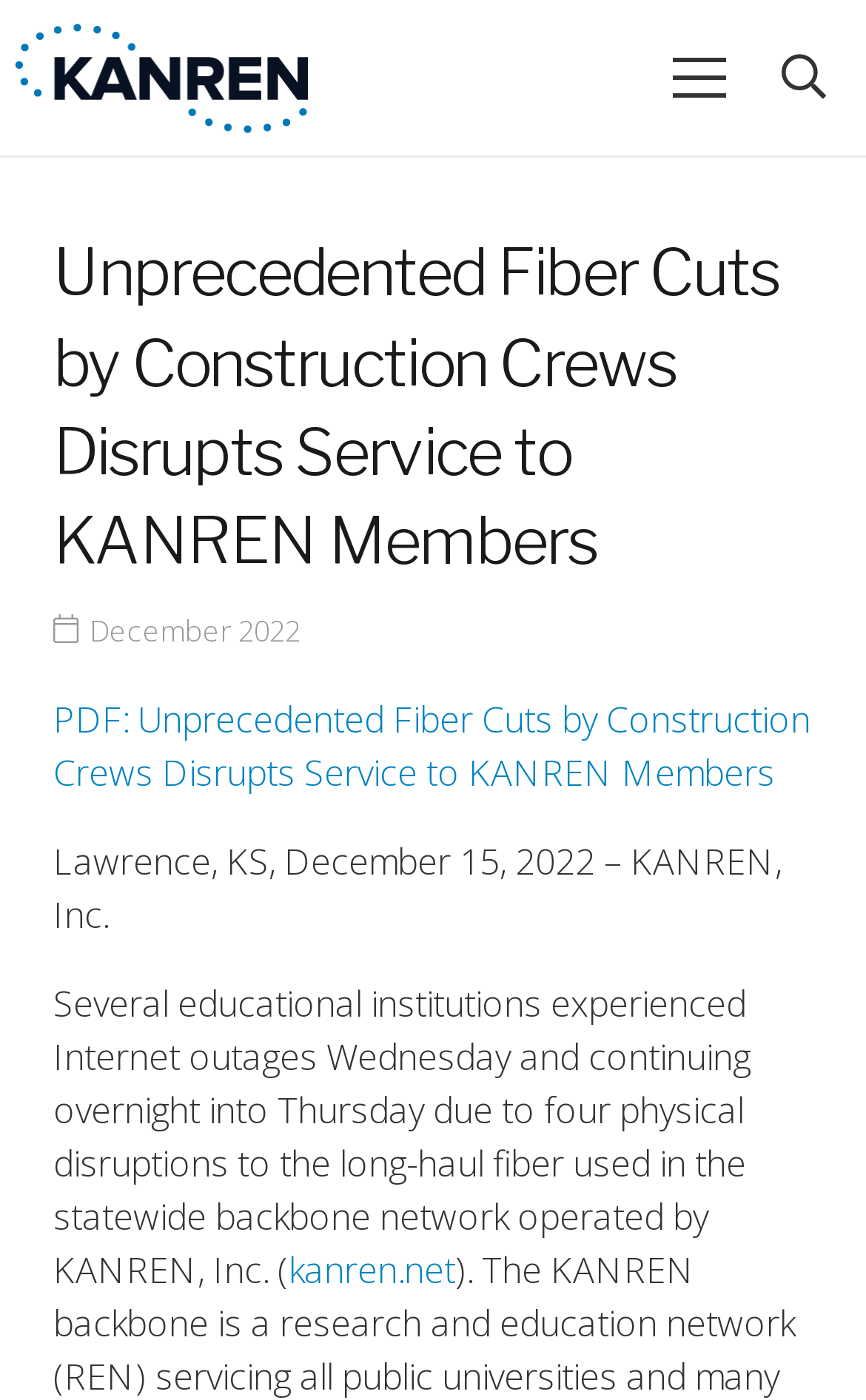Give a concise answer using one word or a phrase to the following question:
How many fiber cuts occurred?

Four